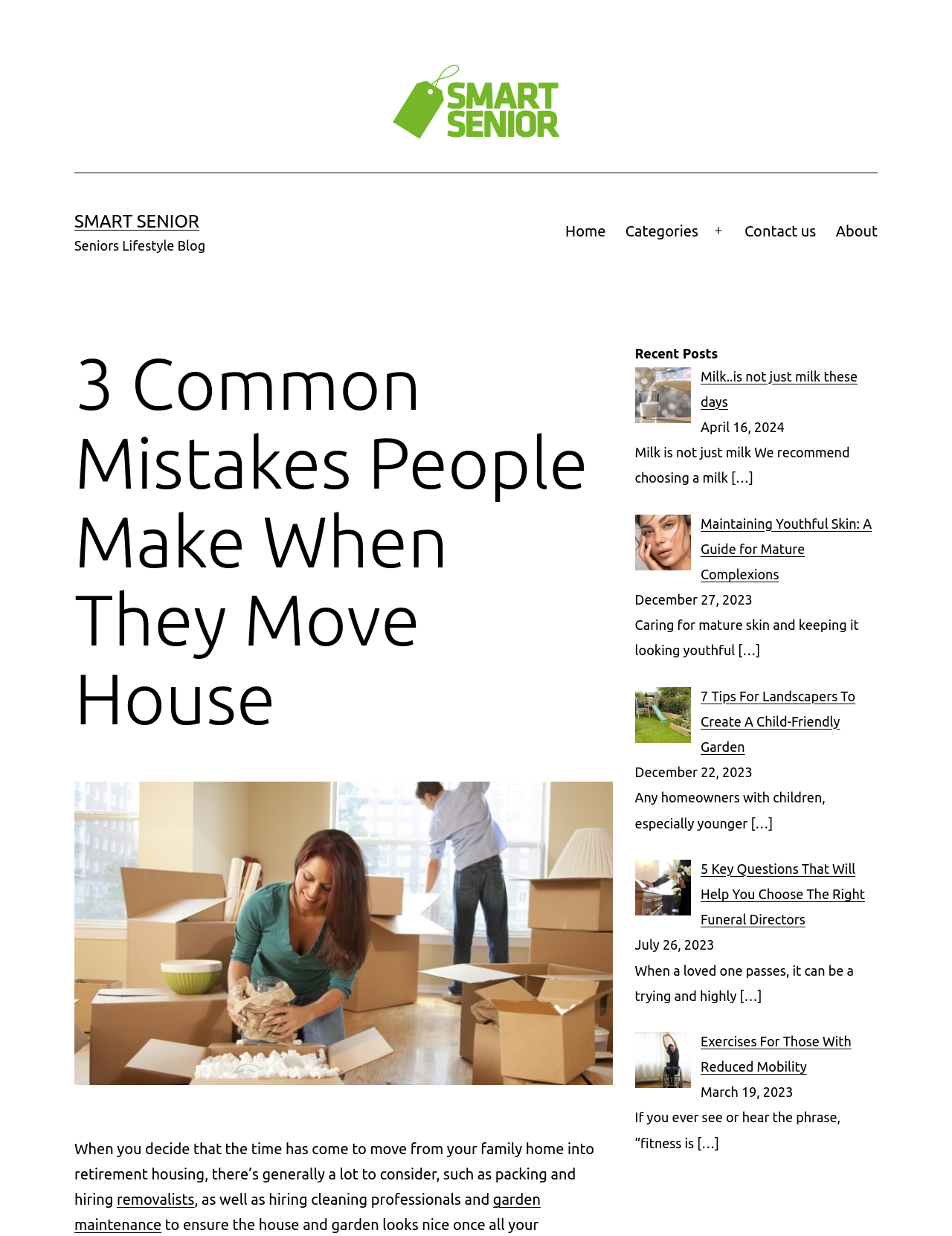What is the name of the blog? From the image, respond with a single word or brief phrase.

Smart Senior